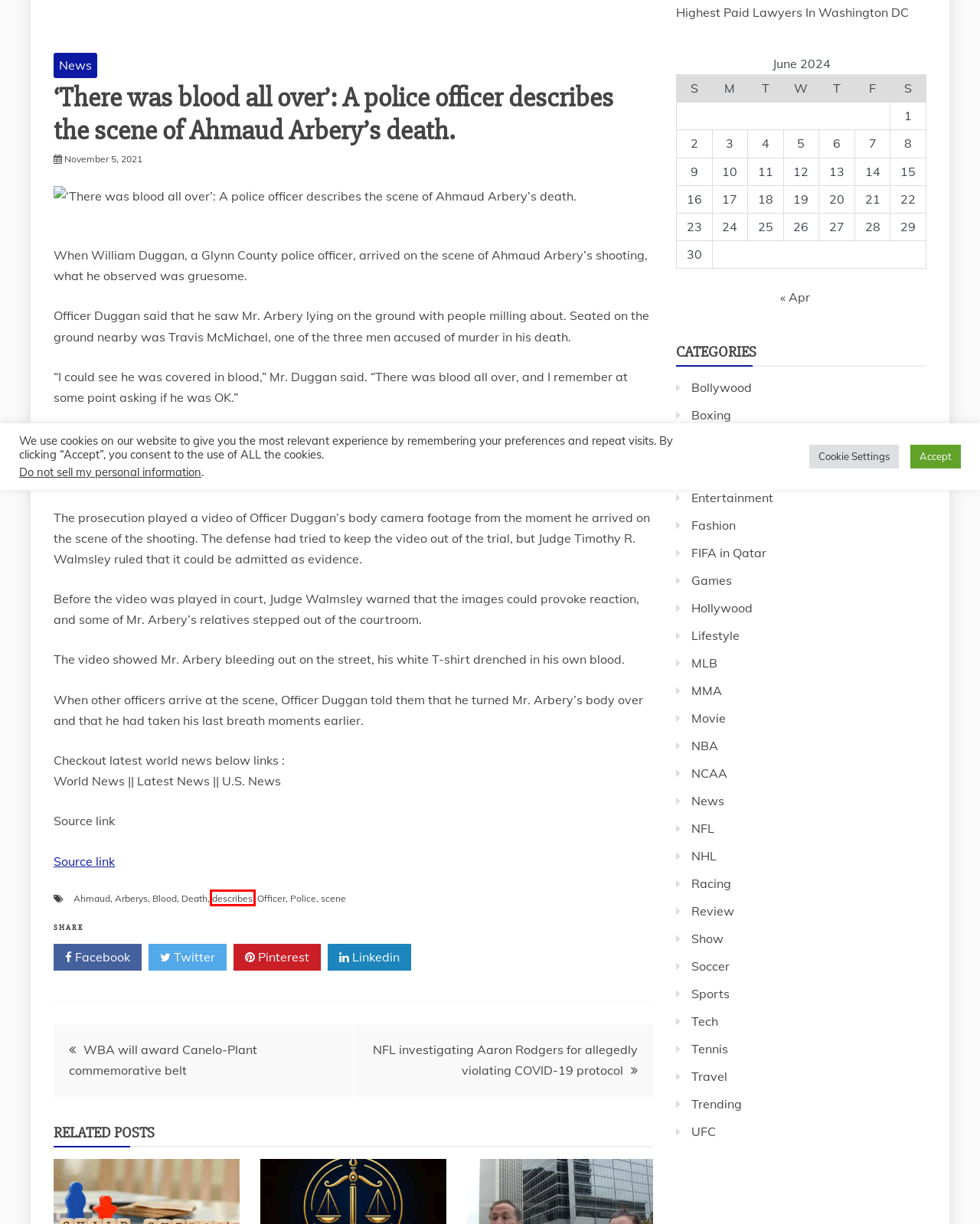Given a screenshot of a webpage featuring a red bounding box, identify the best matching webpage description for the new page after the element within the red box is clicked. Here are the options:
A. NFL investigating Aaron Rodgers for allegedly violating COVID-19 protocol - The Byte News
B. Arberys - The Byte News
C. WBA will award Canelo-Plant commemorative belt - The Byte News
D. Officer - The Byte News
E. Show - The Byte News
F. Police - The Byte News
G. describes - The Byte News
H. Blood - The Byte News

G